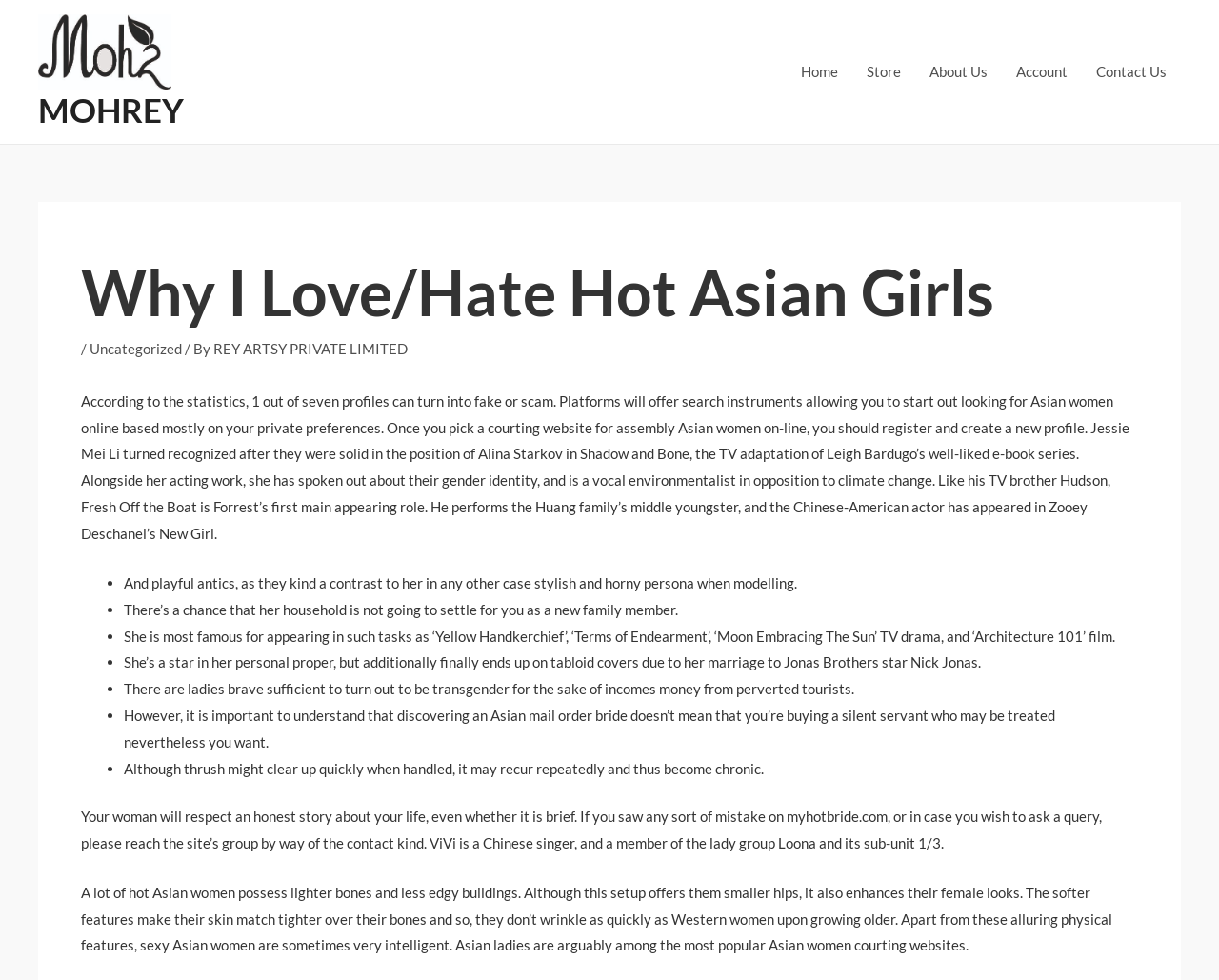Utilize the information from the image to answer the question in detail:
What is the topic of the article?

I determined the answer by looking at the heading element with the text 'Why I Love/Hate Hot Asian Girls' and the surrounding text, which suggests that the article is about hot Asian girls.